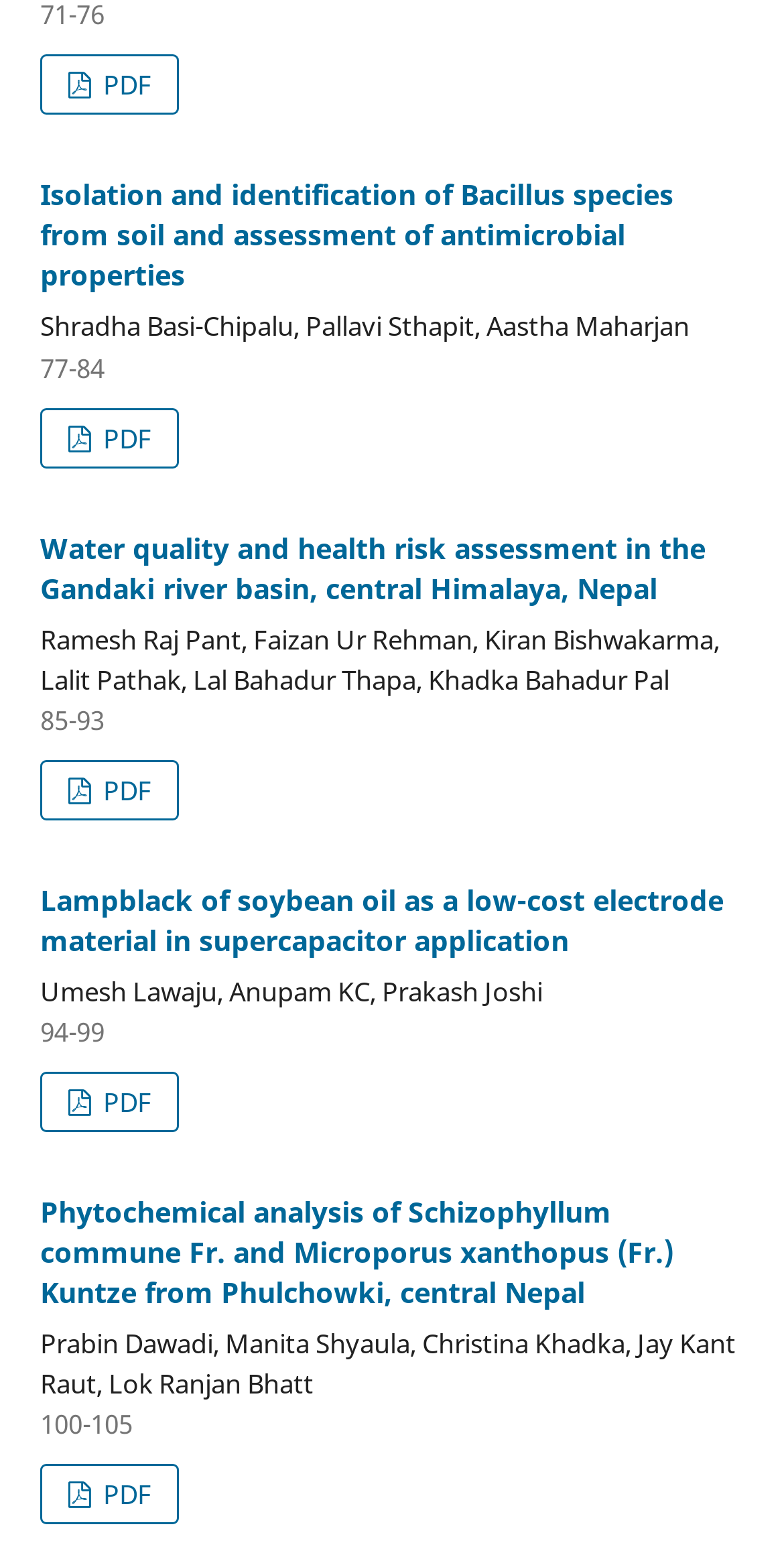Calculate the bounding box coordinates of the UI element given the description: "PDF".

[0.051, 0.946, 0.229, 0.985]